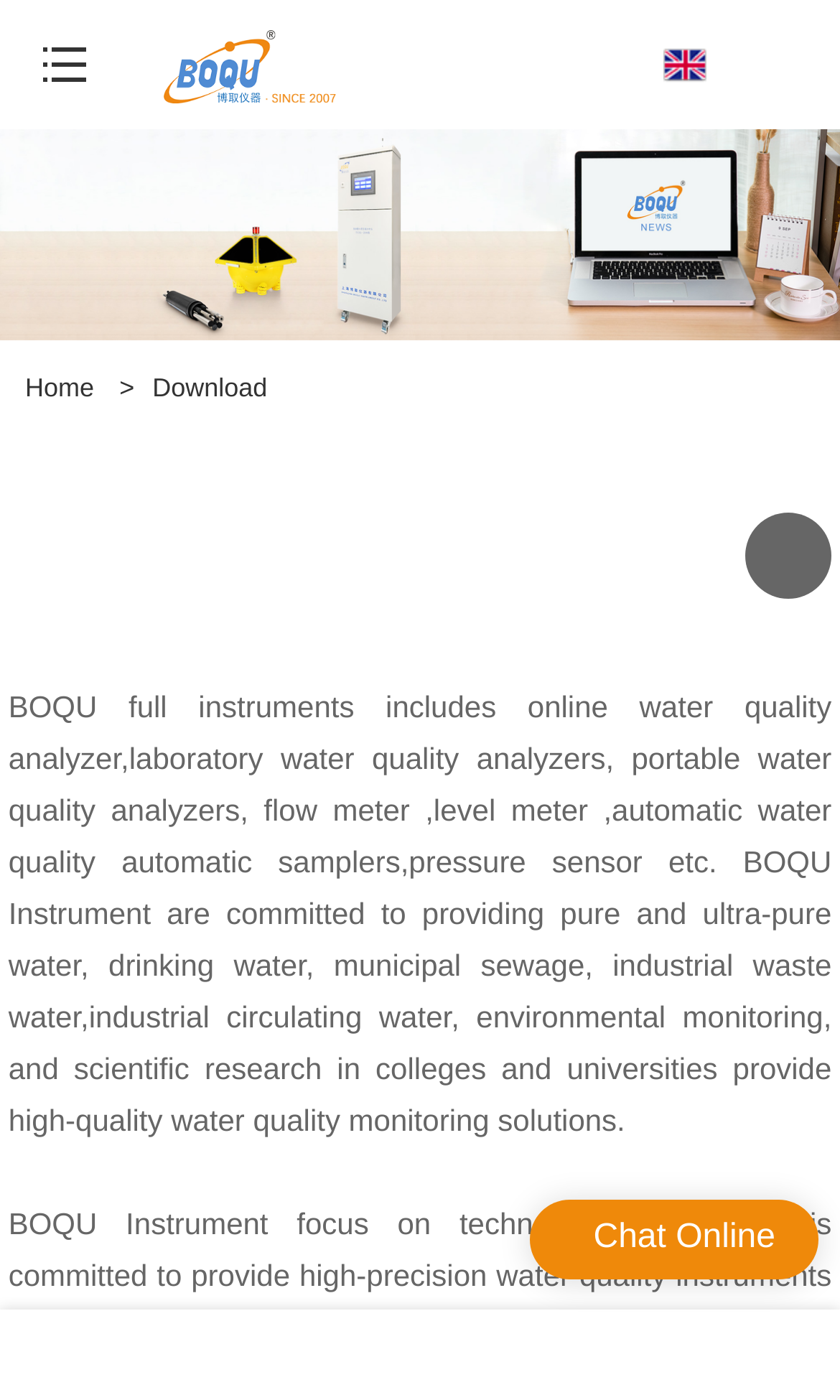Please provide a one-word or phrase answer to the question: 
What is the position of the 'Download' link?

Middle left